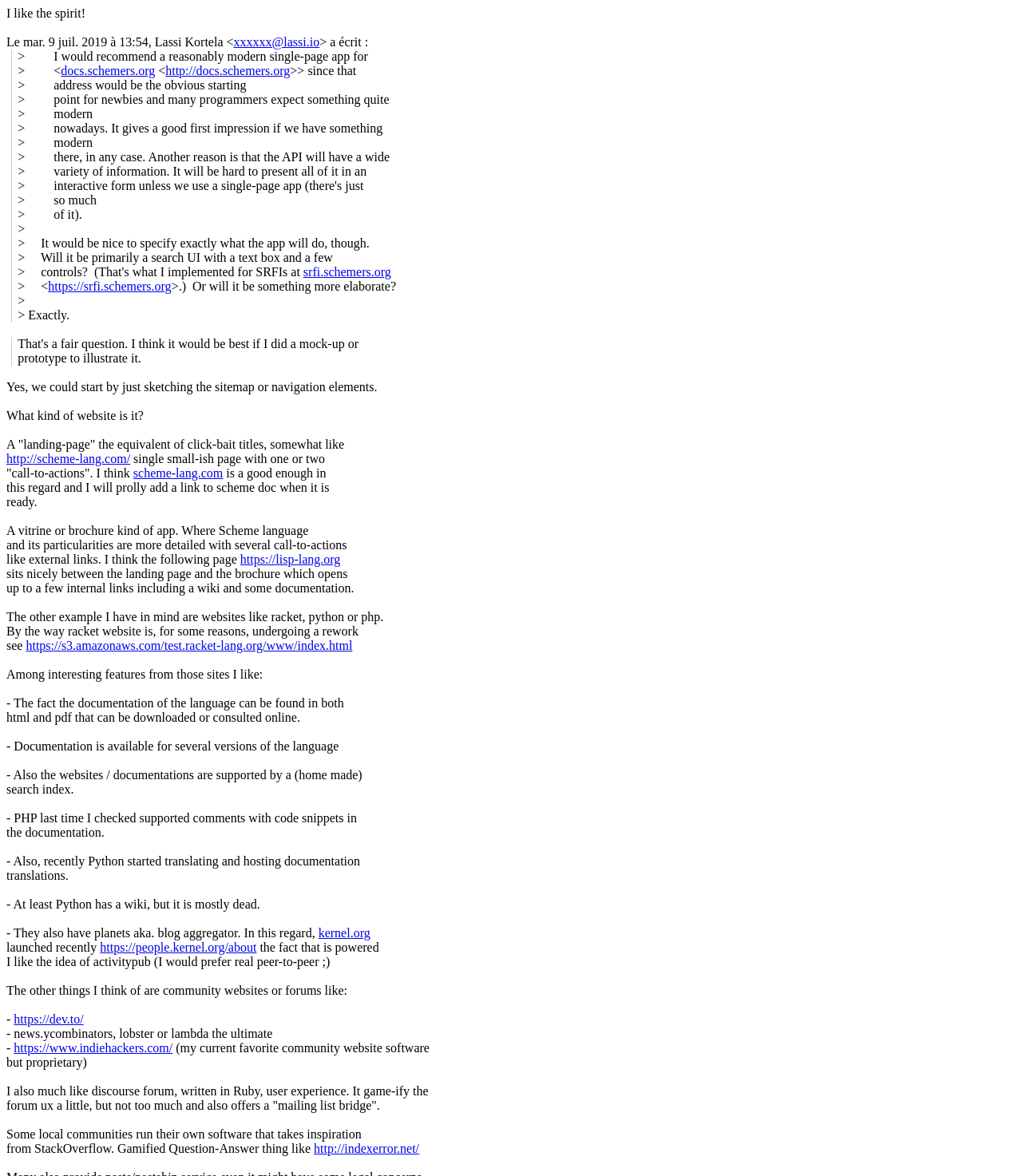Locate the coordinates of the bounding box for the clickable region that fulfills this instruction: "Explore the website https://lisp-lang.org".

[0.235, 0.47, 0.333, 0.481]